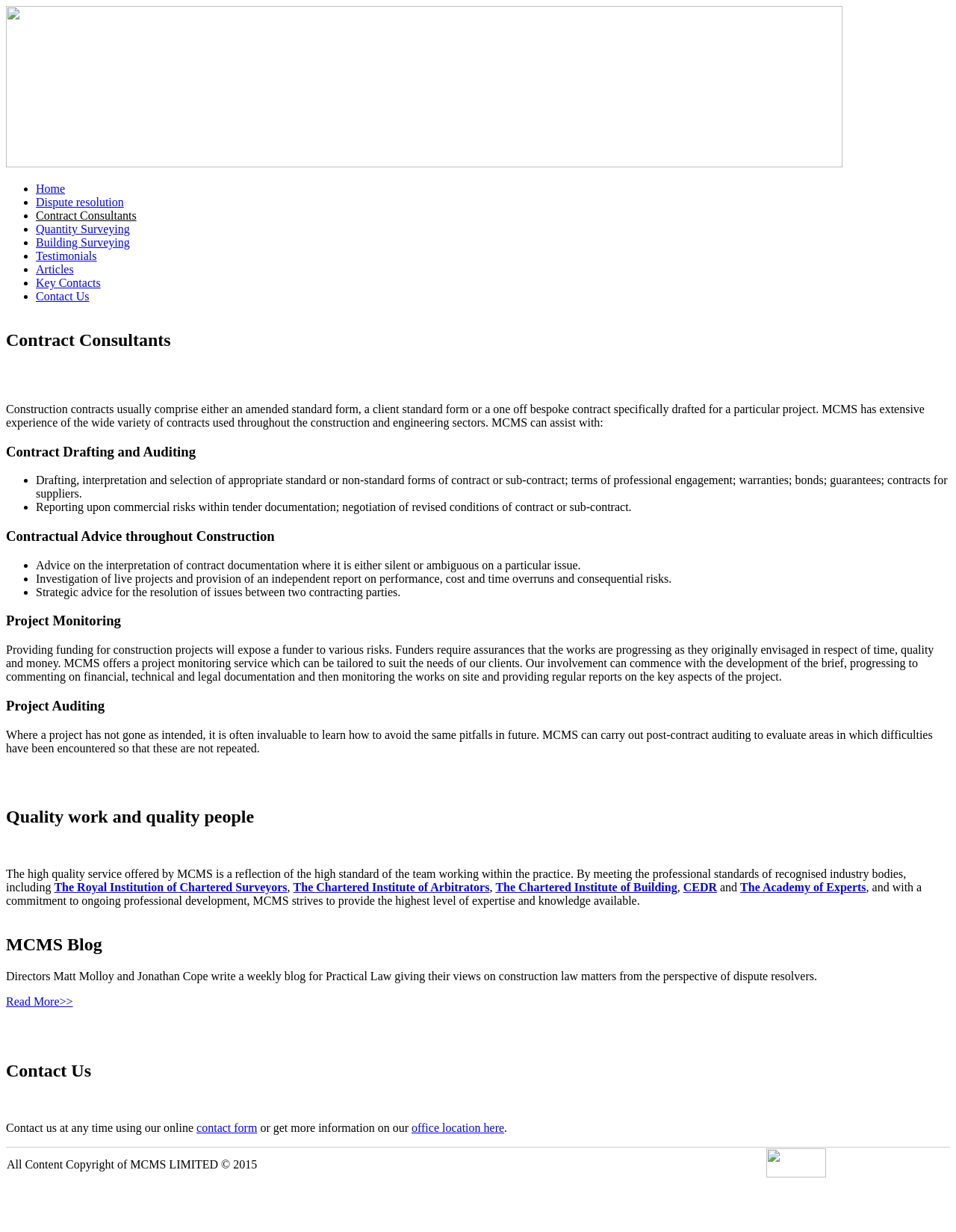What services does MCMS offer?
From the image, provide a succinct answer in one word or a short phrase.

Contract drafting, auditing, and more